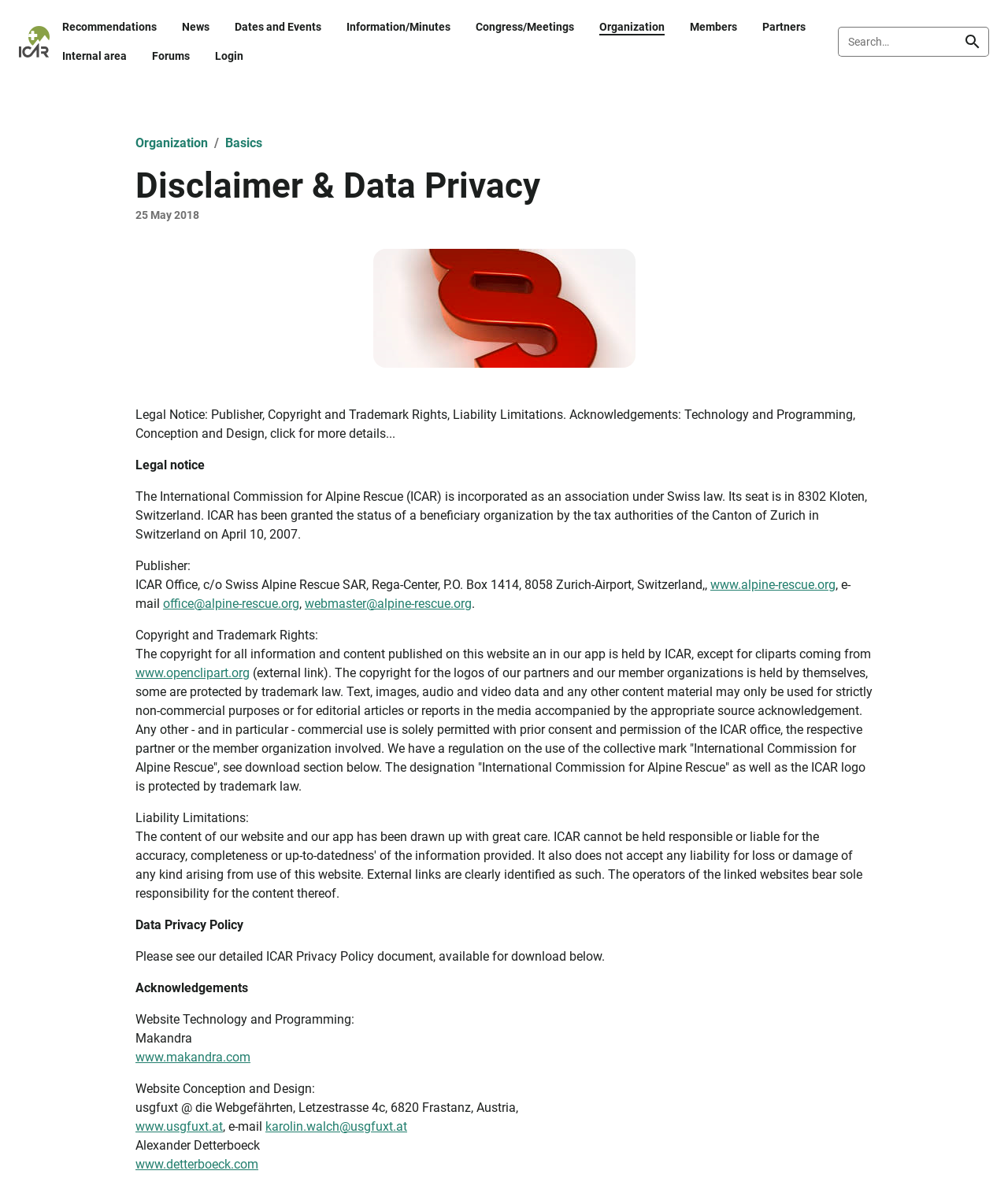Please indicate the bounding box coordinates of the element's region to be clicked to achieve the instruction: "Visit the ICAR website". Provide the coordinates as four float numbers between 0 and 1, i.e., [left, top, right, bottom].

[0.705, 0.479, 0.829, 0.492]